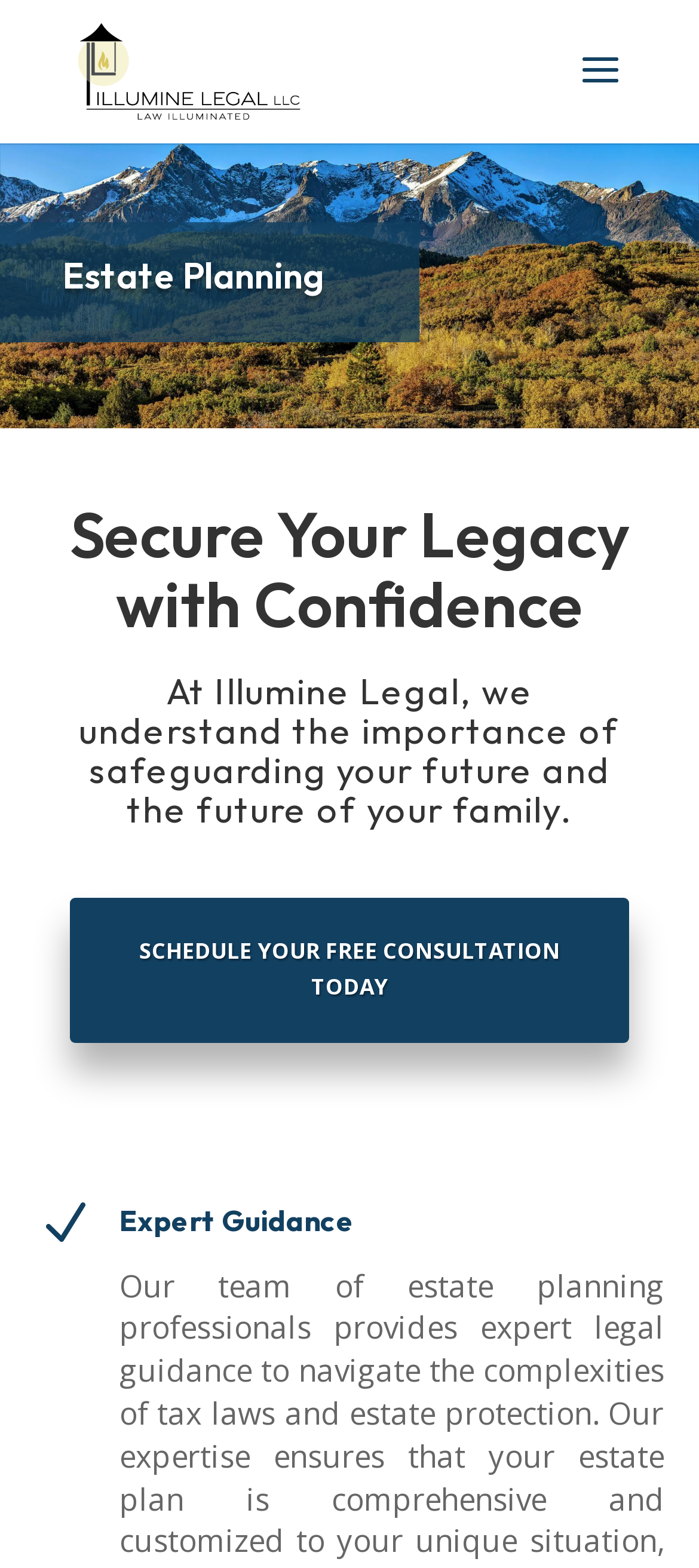Using the format (top-left x, top-left y, bottom-right x, bottom-right y), and given the element description, identify the bounding box coordinates within the screenshot: alt="illuminelegal.com"

[0.108, 0.034, 0.436, 0.053]